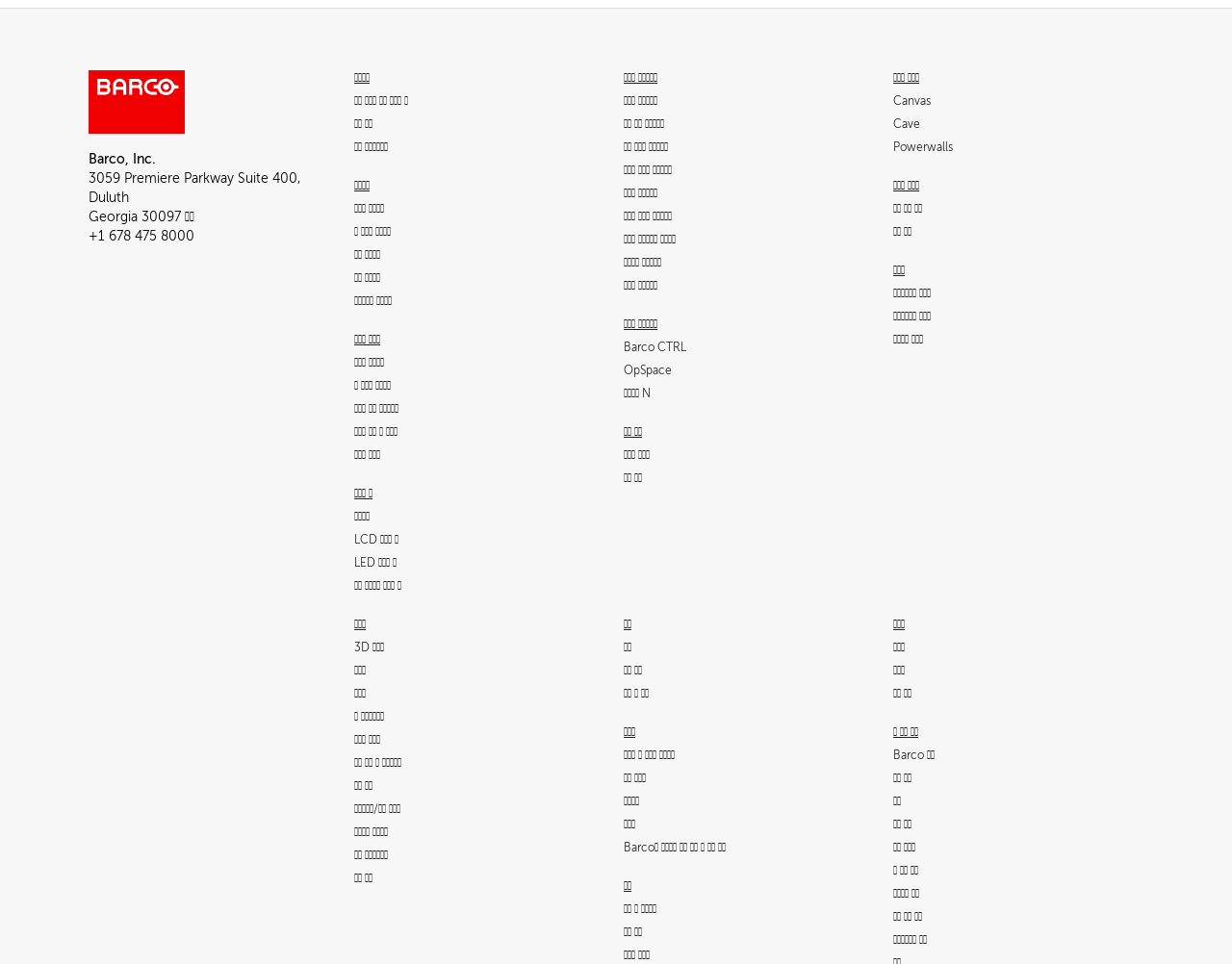Please provide a short answer using a single word or phrase for the question:
What is the address of the company?

3059 Premiere Parkway Suite 400, Duluth, Georgia 30097 미국